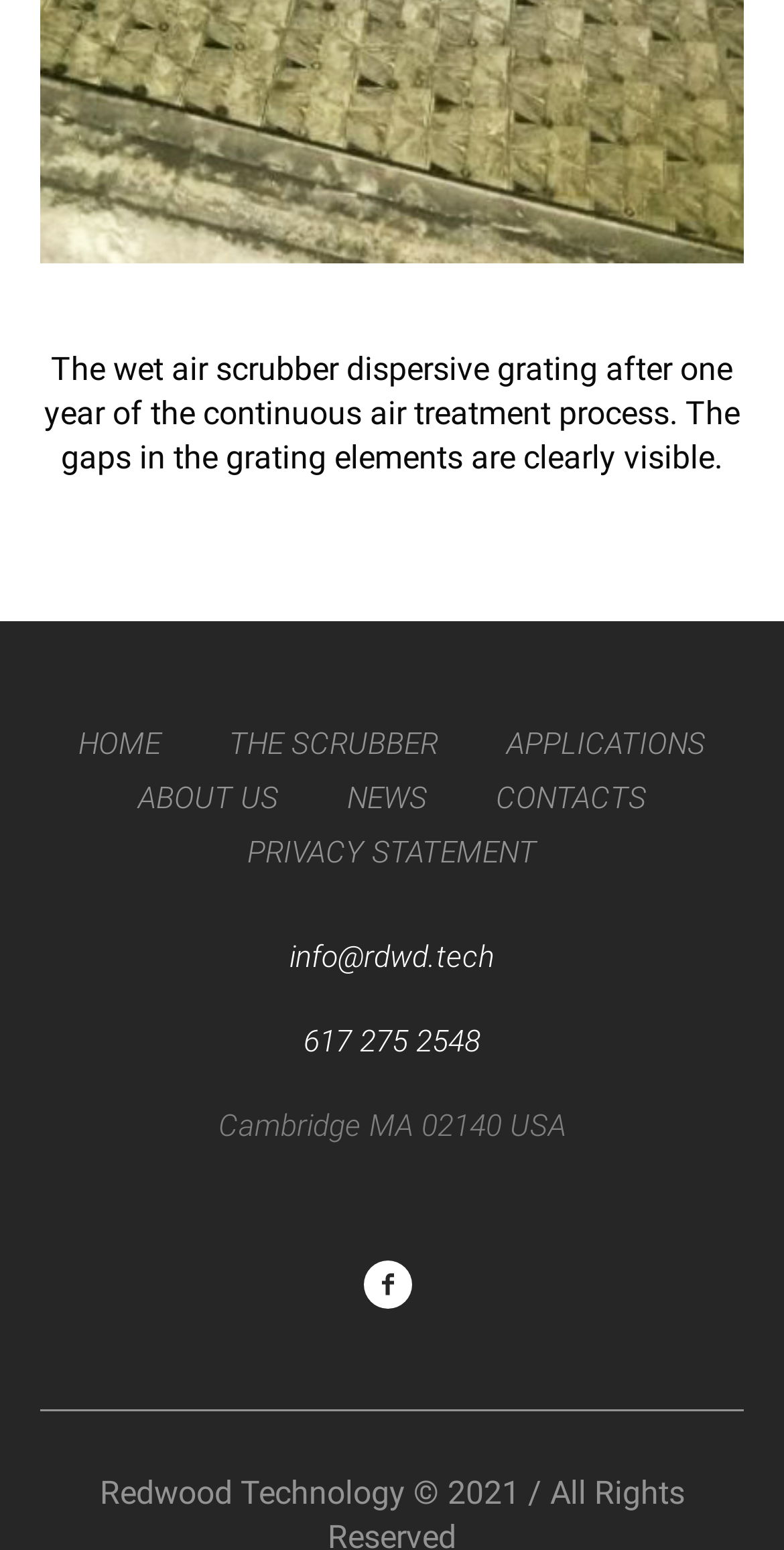Can you determine the bounding box coordinates of the area that needs to be clicked to fulfill the following instruction: "contact us"?

[0.632, 0.5, 0.824, 0.529]